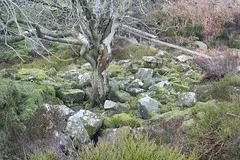Explain what is happening in the image with as much detail as possible.

The image depicts the remains of the Armouth Wath Adit, showcasing a rugged landscape marked by an area of scattered boulders amidst lush green moss and heather. In the center, a gnarled tree stands, its bare branches reaching upward, contrasting against the earthy tones of the stones and vegetation. This site reflects the remnants of mining activities, with the stone structure partially covered in moss indicating years of neglect and natural reclamation. The surrounding flora adds to the scene's beauty, encapsulating a moment of serene abandonment in this historical location, situated approximately 100 meters to the south-west of the Armouth Wath Buildings.